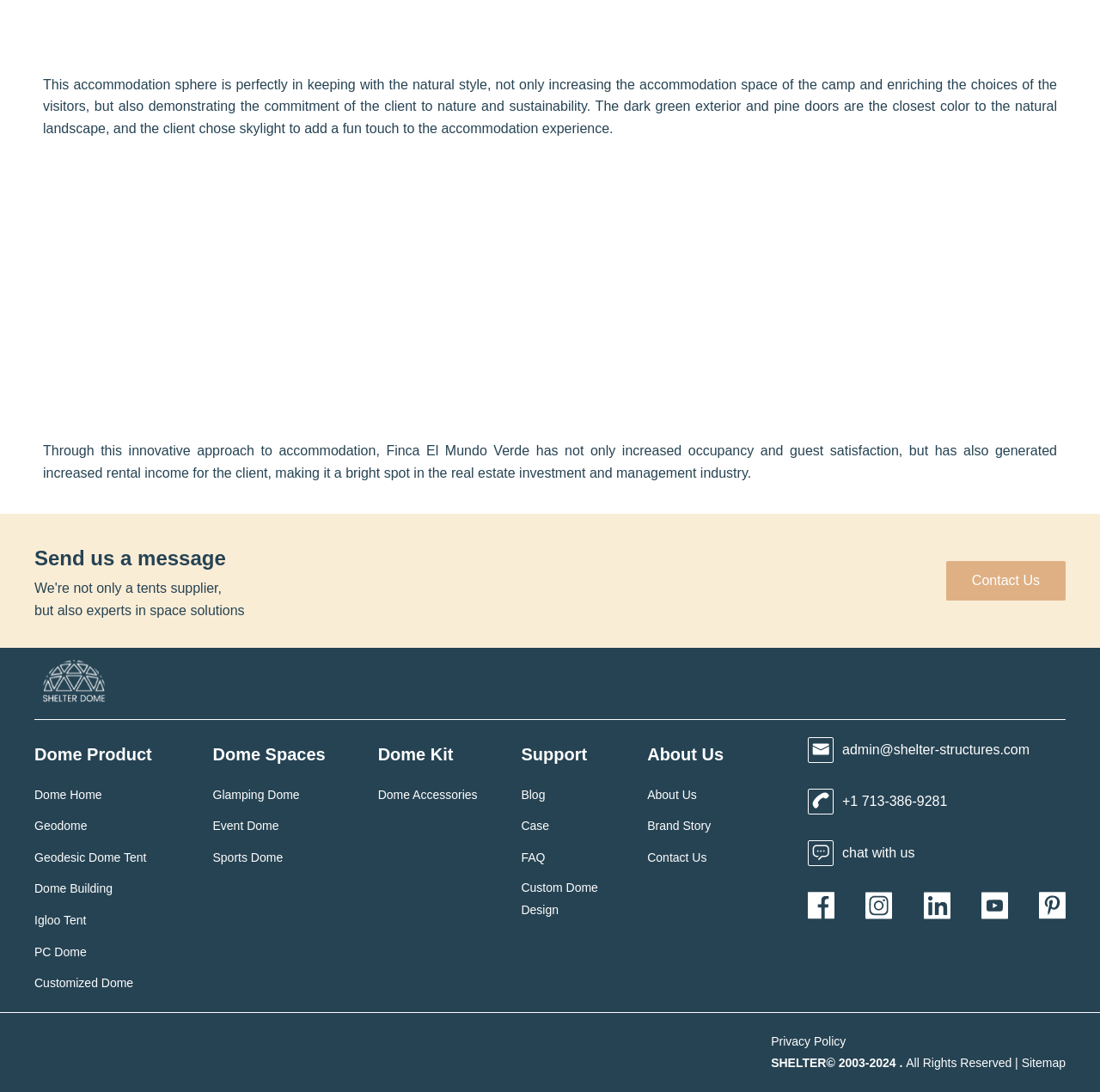What is the type of dome product listed on the webpage?
Refer to the image and provide a concise answer in one word or phrase.

Geodome